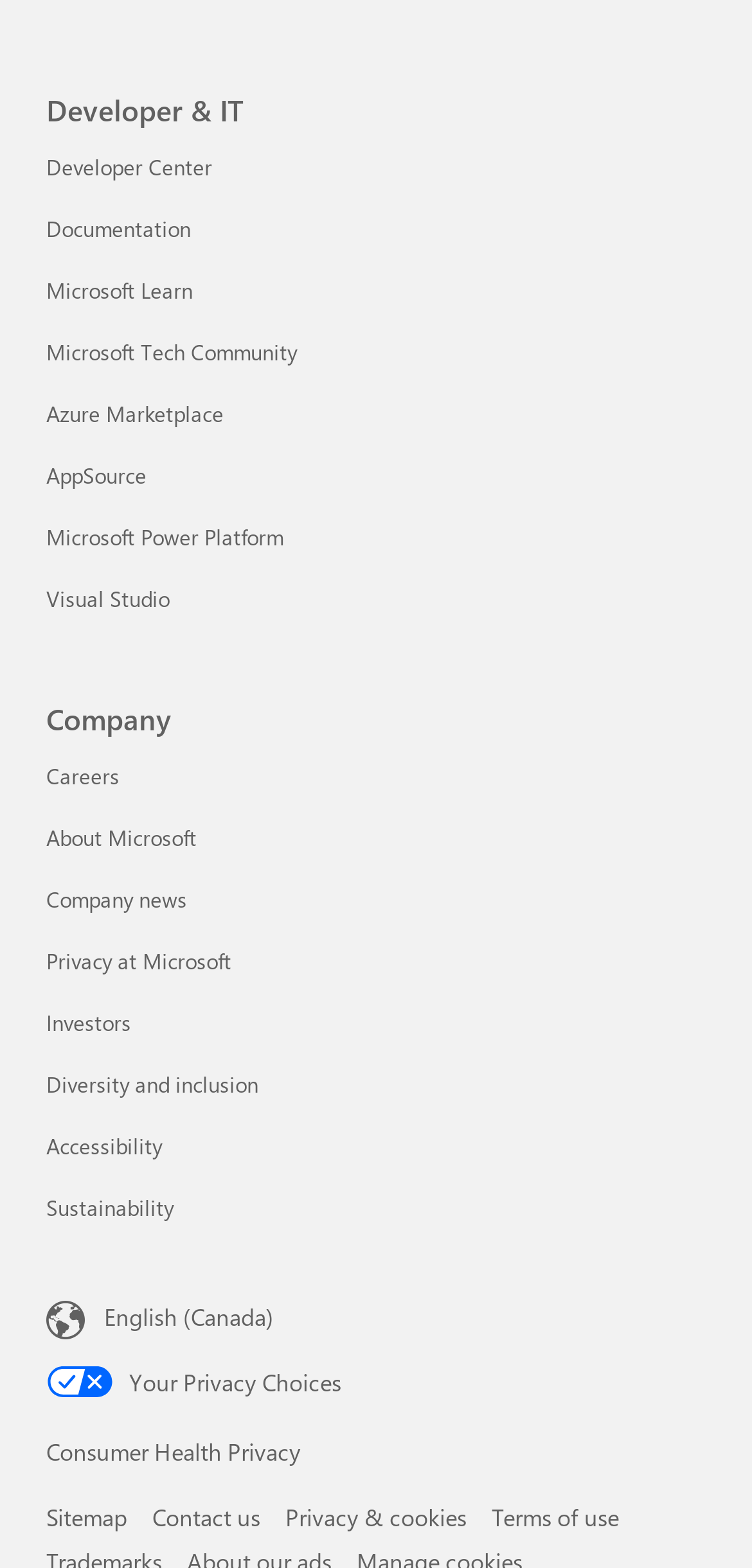Find the bounding box coordinates of the element to click in order to complete the given instruction: "Learn about Microsoft."

[0.062, 0.525, 0.262, 0.543]